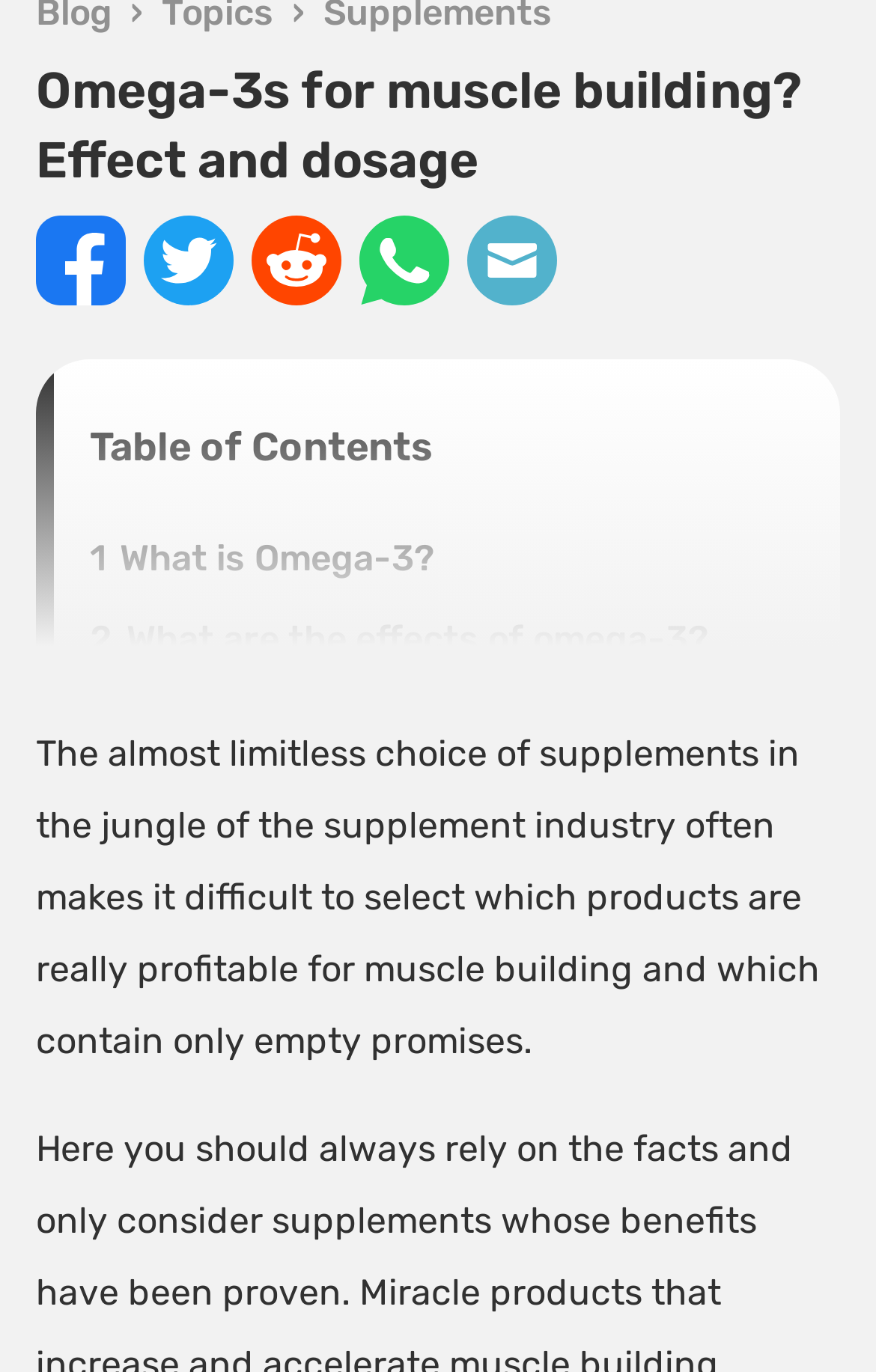Provide the bounding box coordinates in the format (top-left x, top-left y, bottom-right x, bottom-right y). All values are floating point numbers between 0 and 1. Determine the bounding box coordinate of the UI element described as: alt="Share article via email"

[0.523, 0.157, 0.636, 0.222]